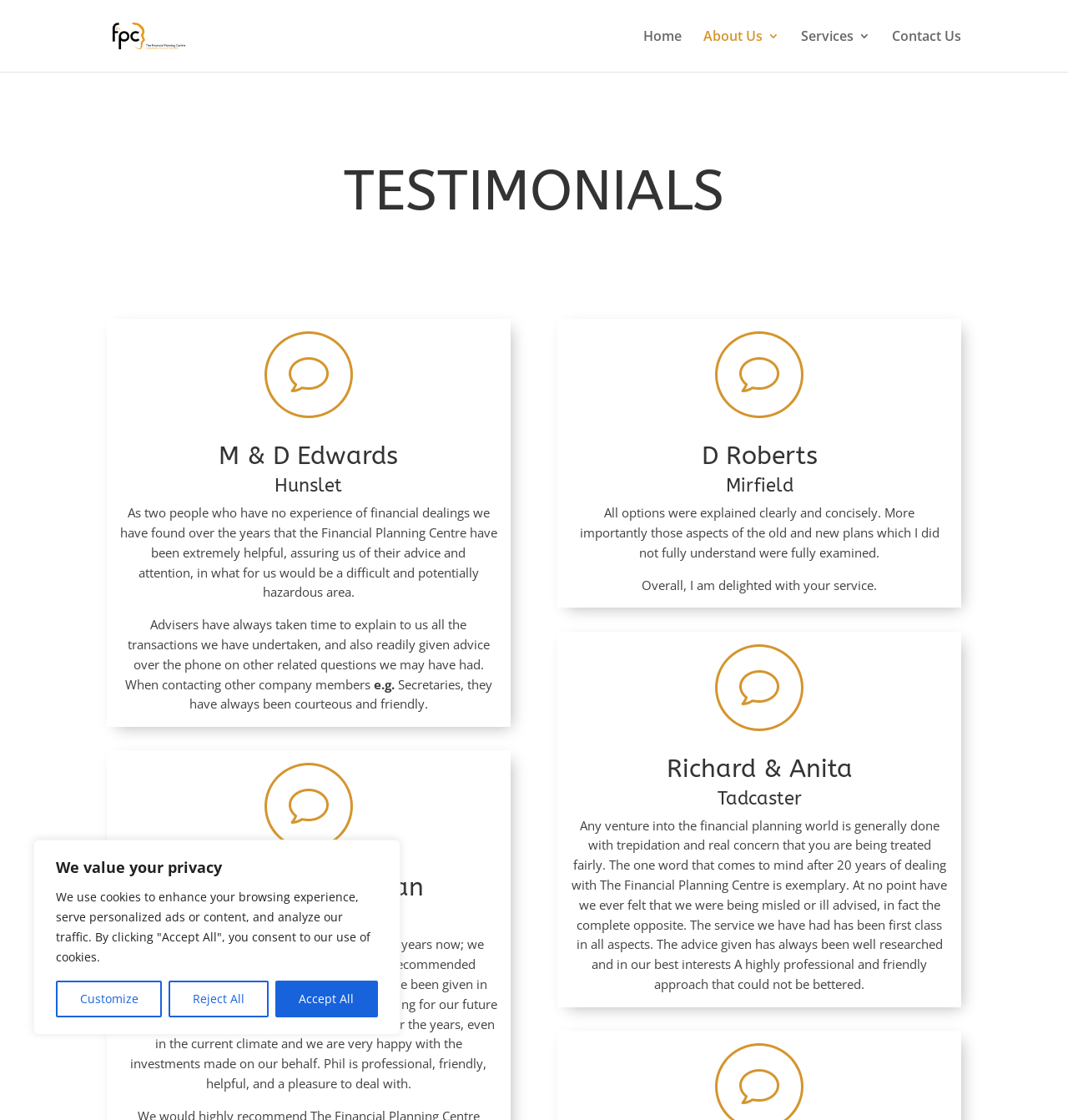What is the location of M & D Edwards? Please answer the question using a single word or phrase based on the image.

Hunslet